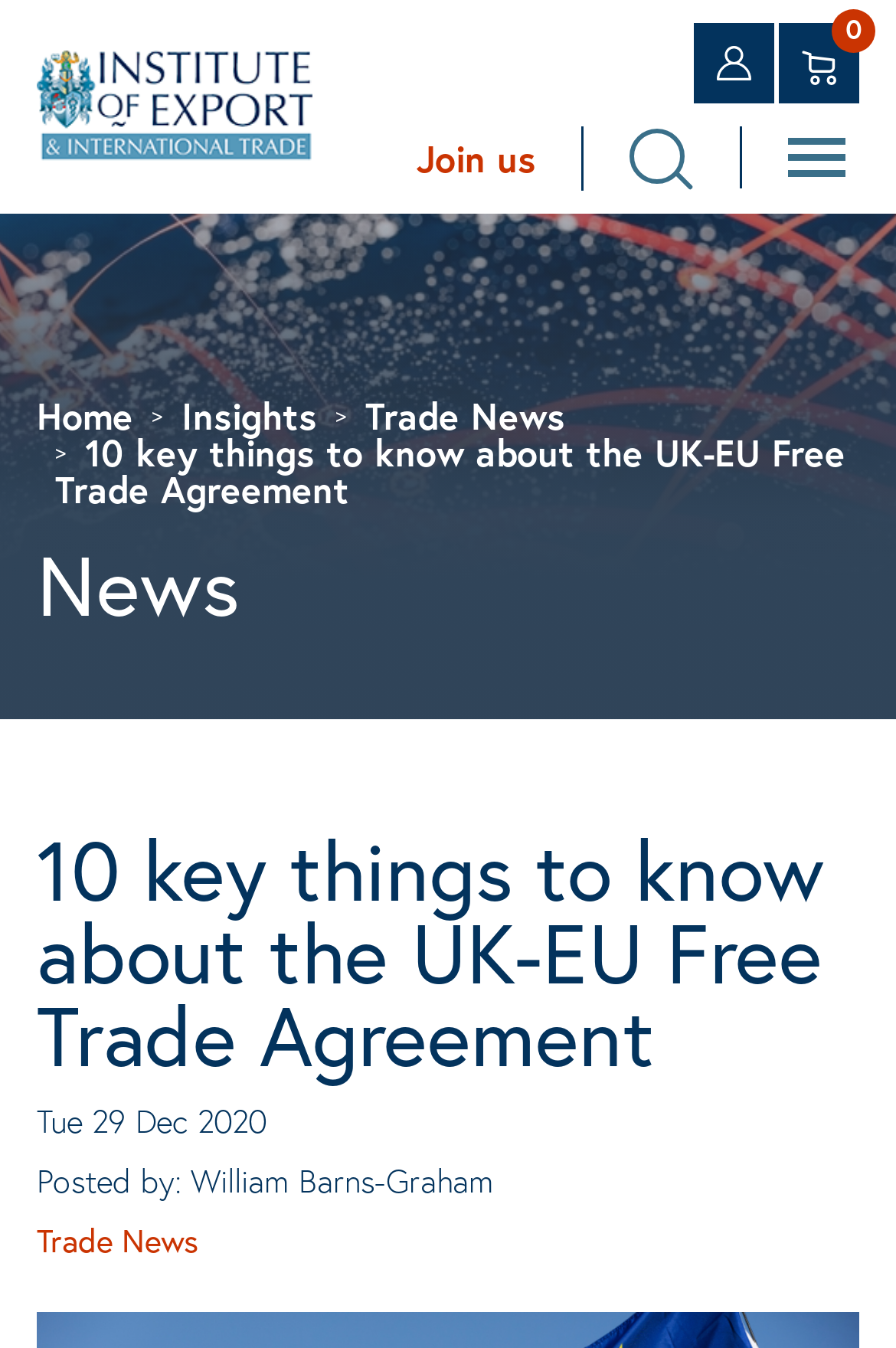Articulate a detailed summary of the webpage's content and design.

The webpage is about the UK-EU Free Trade Agreement, with a focus on 10 key things to know about it. At the top left corner, there is an IOE logo, which is a link. Next to it, there are three small images, each linked to a different page. Below these images, there is a navigation breadcrumb with links to Home, Insights, and Trade News.

The main content of the page is divided into two sections. The first section has a heading "News" and a subheading "10 key things to know about the UK-EU Free Trade Agreement". Below this, there is a date "Tue 29 Dec 2020" and an author "Posted by: William Barns-Graham". 

The second section, which takes up most of the page, is not explicitly described in the accessibility tree, but it likely contains the 10 key things to know about the UK-EU Free Trade Agreement, given the title of the page. 

On the right side of the page, there are three links: "Join us", "Search", and a button with no text. The "Search" link has a small image next to it. At the very bottom of the page, there is another link to "Trade News".